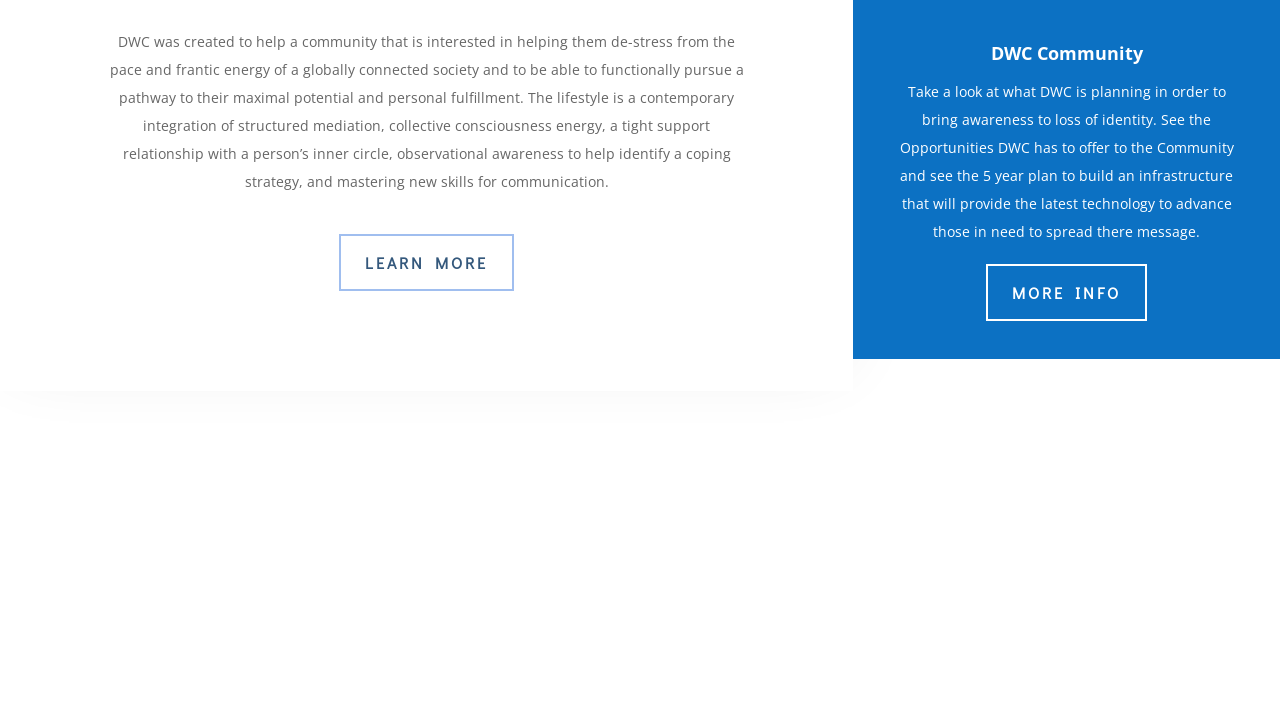Pinpoint the bounding box coordinates of the clickable element needed to complete the instruction: "Listen to DWC's podcasts". The coordinates should be provided as four float numbers between 0 and 1: [left, top, right, bottom].

[0.52, 0.785, 0.574, 0.816]